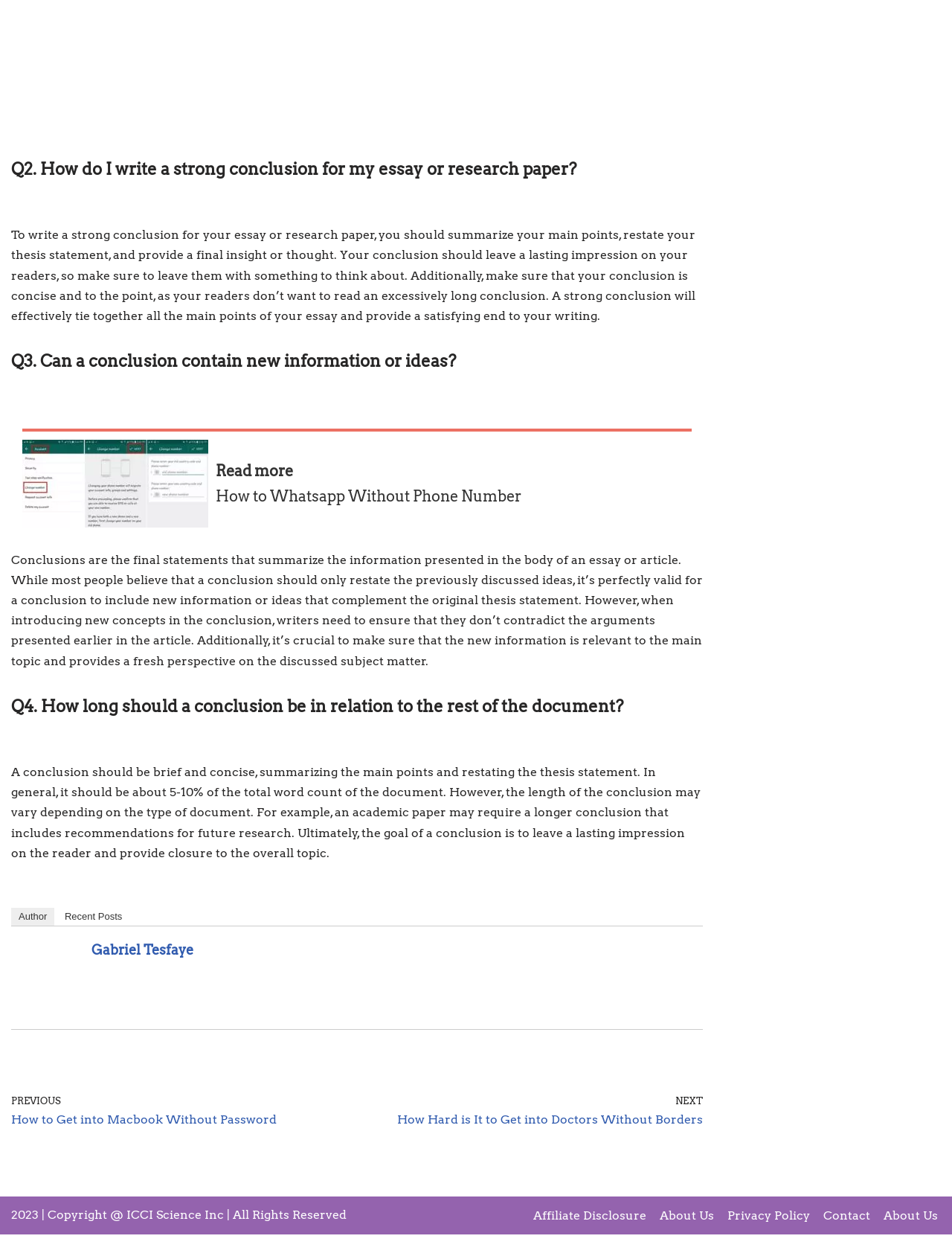By analyzing the image, answer the following question with a detailed response: Can a conclusion contain new information or ideas?

The webpage states that while most people believe a conclusion should only restate previously discussed ideas, it's perfectly valid for a conclusion to include new information or ideas that complement the original thesis statement. This is mentioned under the heading 'Q3. Can a conclusion contain new information or ideas?'.